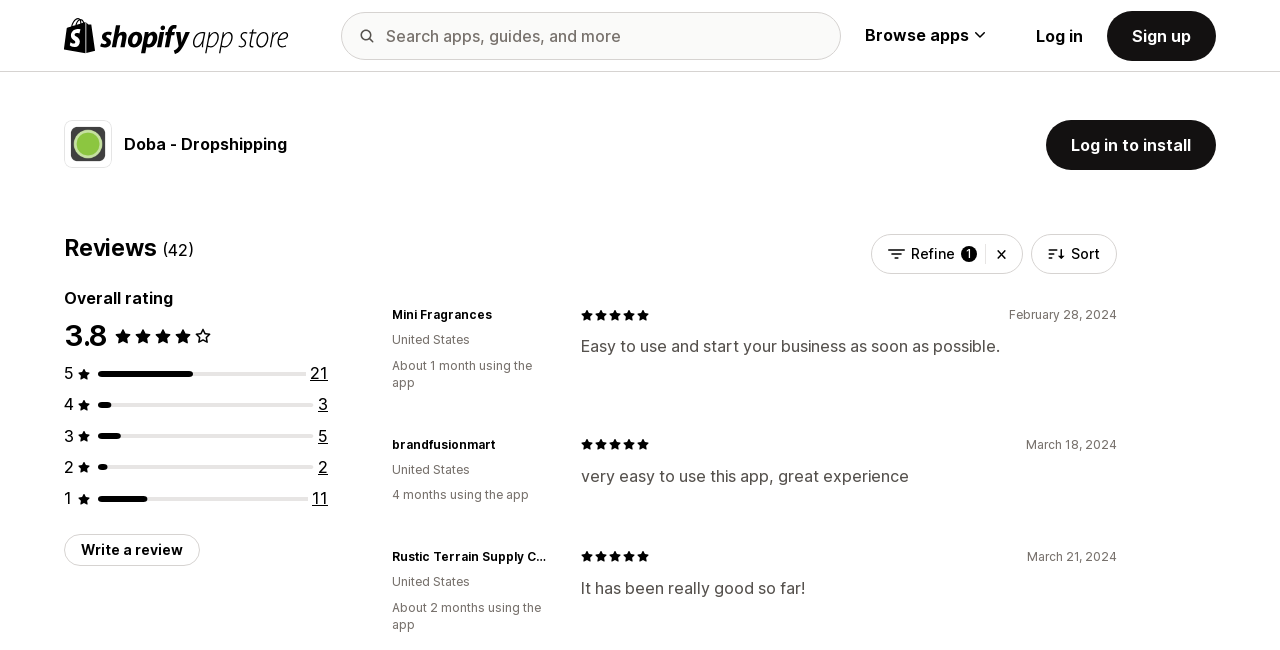What is the name of the reviewer who wrote 'Easy to use and start your business as soon as possible.'? Based on the image, give a response in one word or a short phrase.

Mini Fragrances